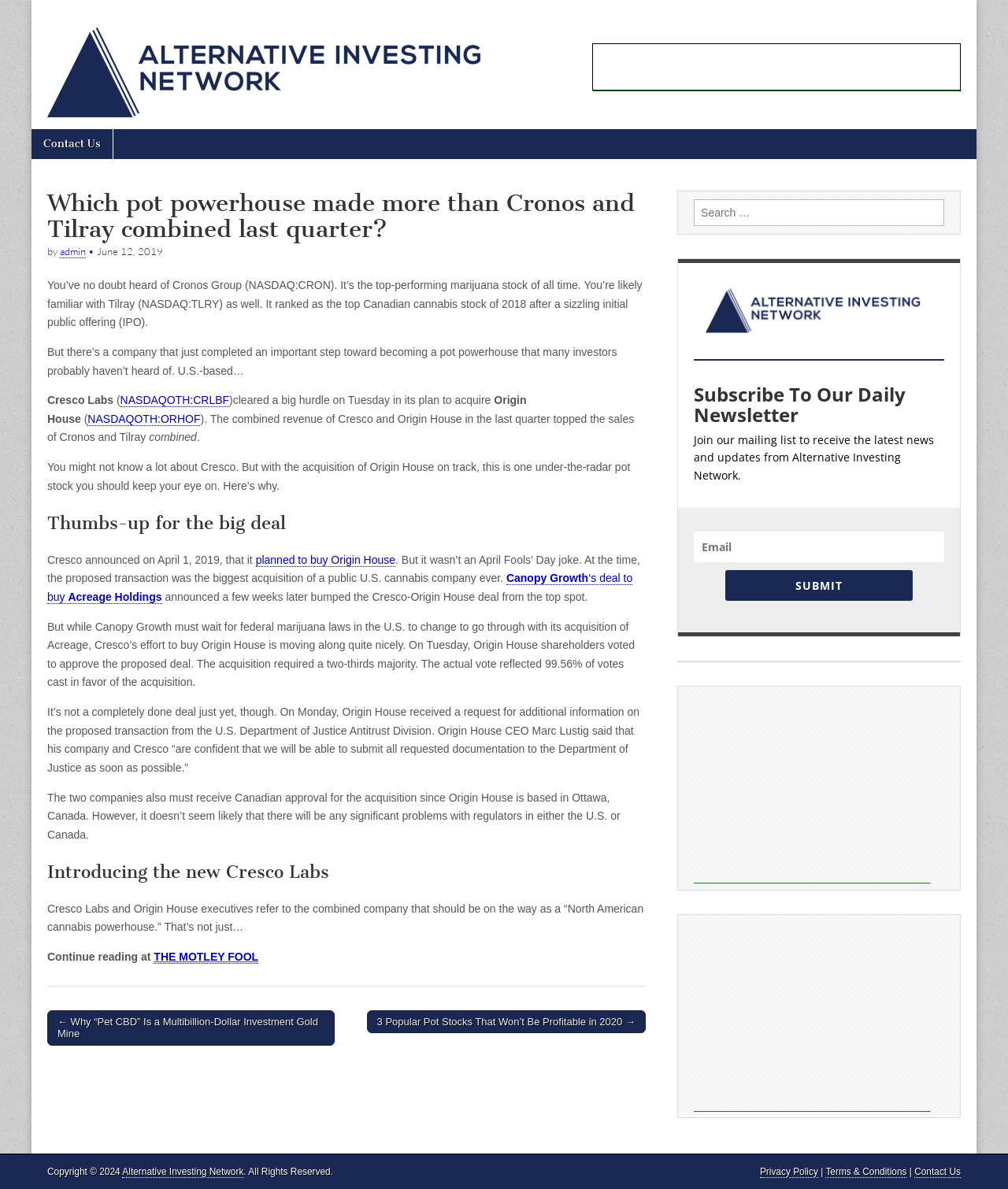Summarize the webpage with intricate details.

This webpage is an article from Alternative Investing Network, a financial news website. At the top, there is a logo and a link to the website's main page. Below the logo, there is a main menu with a "Skip to content" link and a "Contact Us" link. 

The article's title, "Which pot powerhouse made more than Cronos and Tilray combined last quarter?", is displayed prominently, followed by the author's name and the date of publication, June 12, 2019. The article discusses Cresco Labs, a US-based cannabis company, and its acquisition of Origin House, a Canadian cannabis company. The text explains that Cresco Labs has cleared a big hurdle in its plan to acquire Origin House, and the combined revenue of the two companies in the last quarter topped the sales of Cronos and Tilray.

The article is divided into several sections, each with a heading. The sections discuss the details of the acquisition, the benefits of the deal, and the potential of Cresco Labs to become a major player in the cannabis industry.

On the right side of the page, there is a search bar and a section to subscribe to the website's daily newsletter. Below the article, there are links to related articles, including "Why 'Pet CBD' Is a Multibillion-Dollar Investment Gold Mine" and "3 Popular Pot Stocks That Won't Be Profitable in 2020". At the bottom of the page, there is a copyright notice, a link to the website's privacy policy, terms and conditions, and contact information. There are also several advertisements scattered throughout the page.